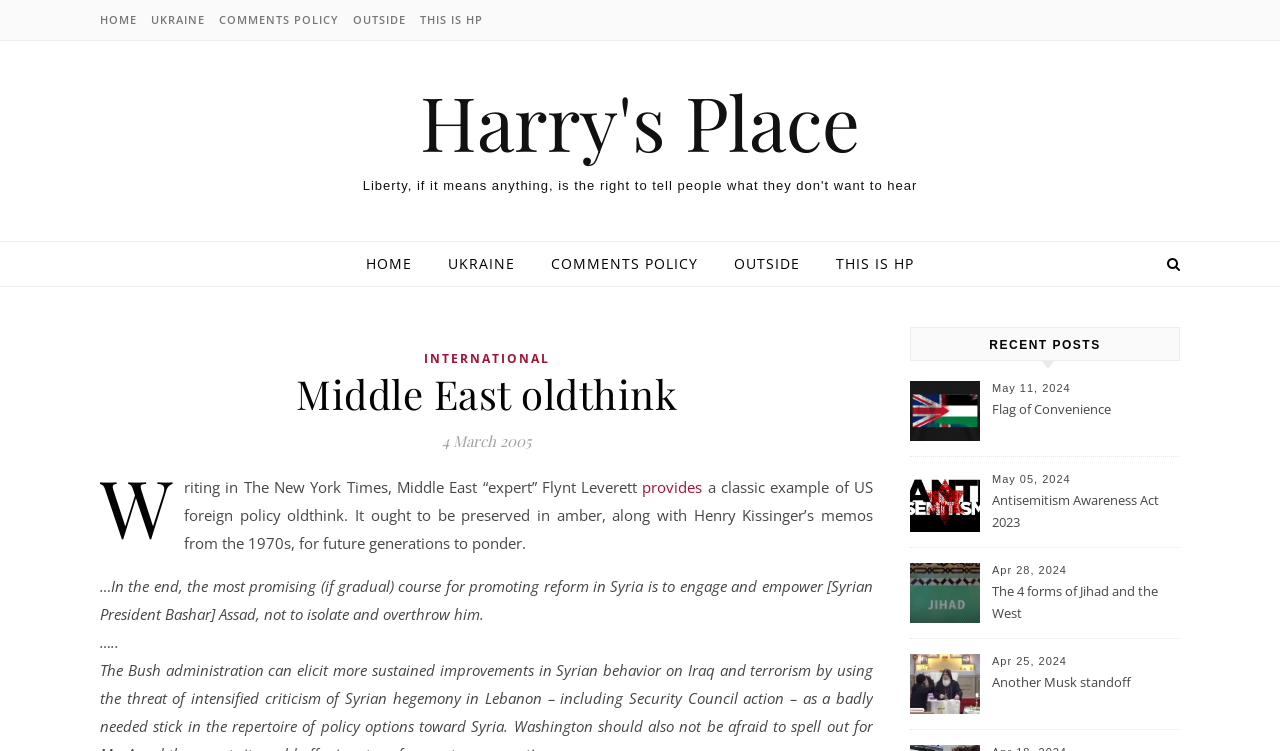Please provide the bounding box coordinate of the region that matches the element description: Antisemitism Awareness Act 2023. Coordinates should be in the format (top-left x, top-left y, bottom-right x, bottom-right y) and all values should be between 0 and 1.

[0.775, 0.651, 0.92, 0.712]